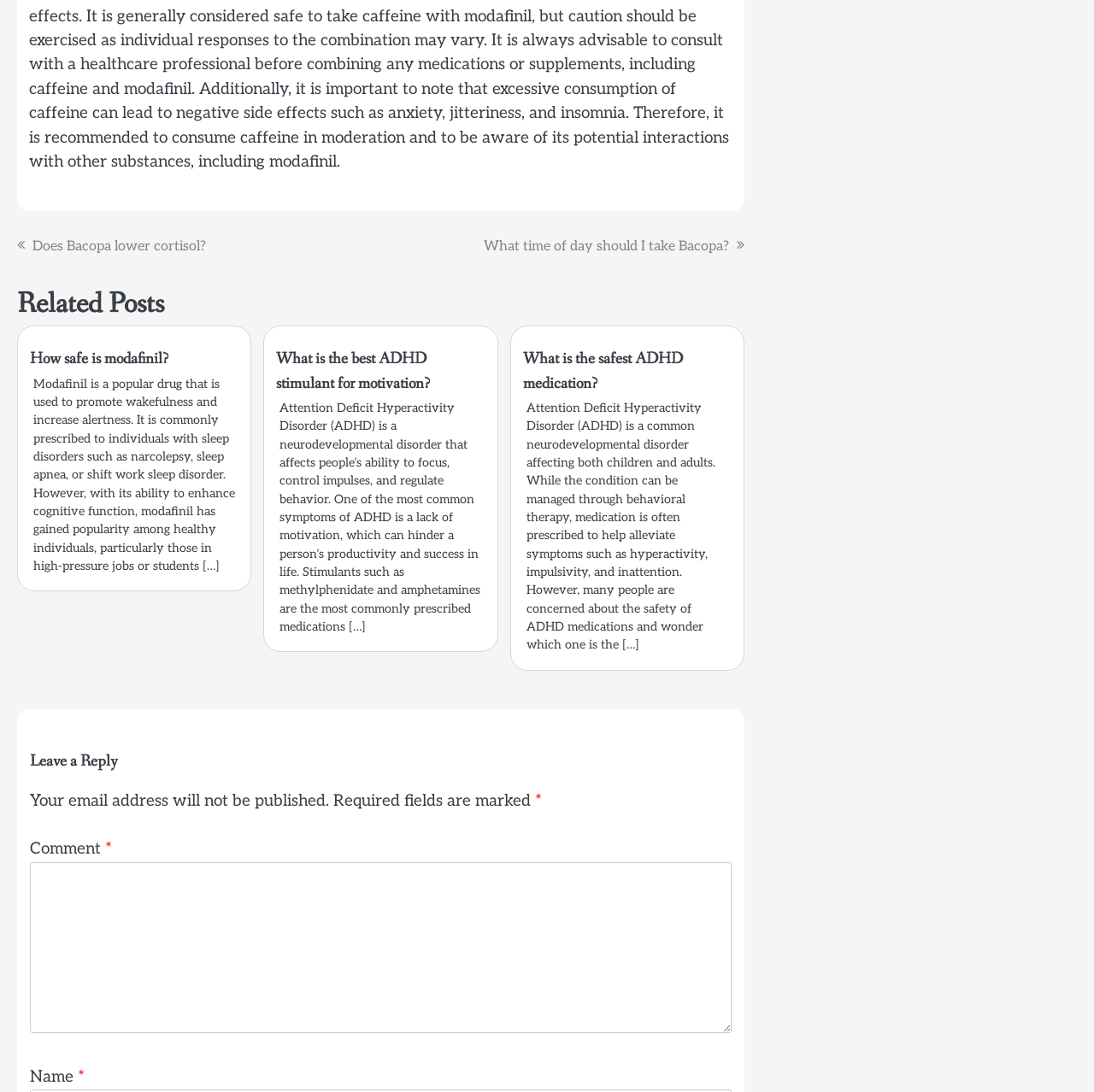Please provide a brief answer to the following inquiry using a single word or phrase:
What is the topic of the first related post?

Modafinil safety